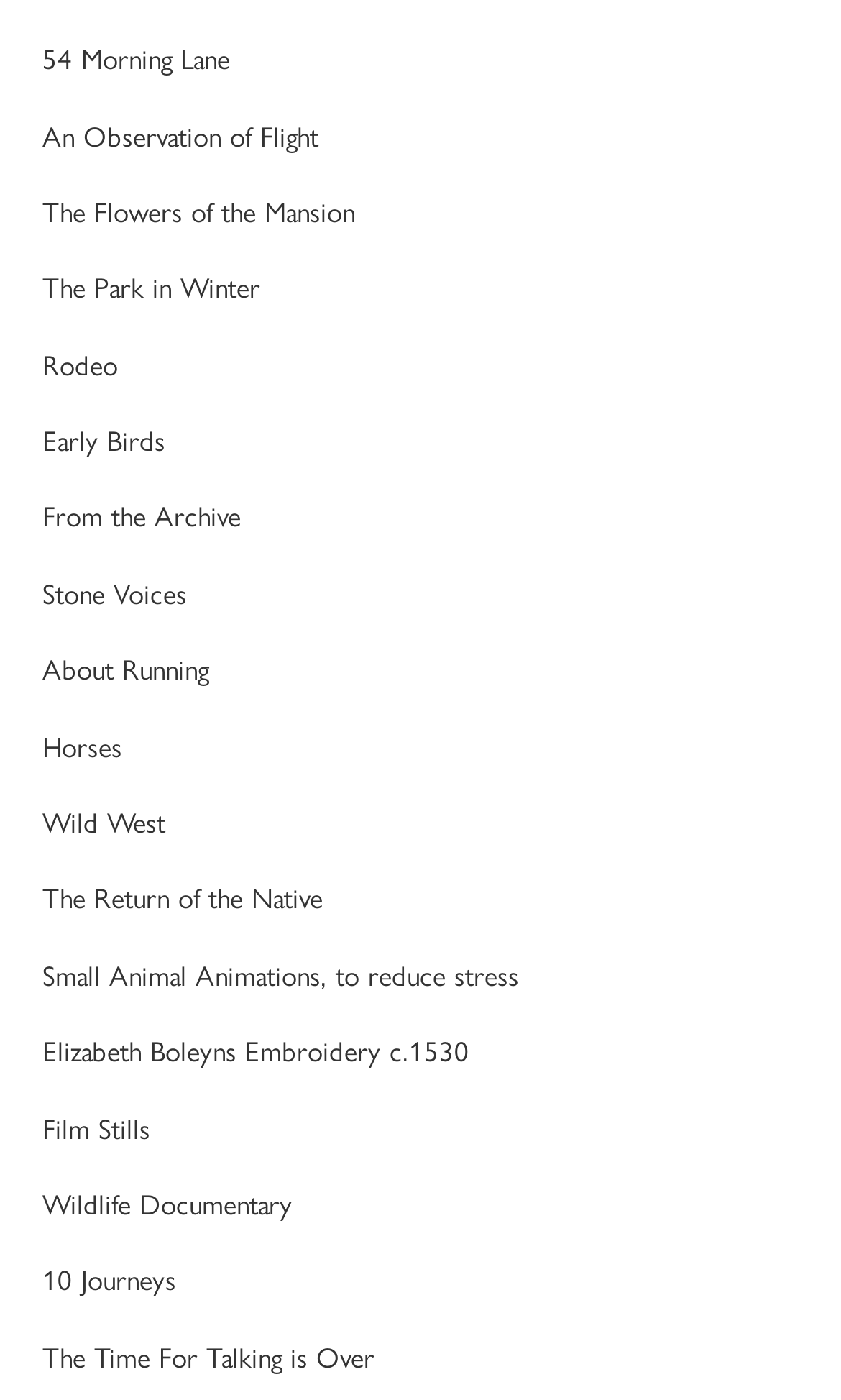Find the bounding box of the web element that fits this description: "WPKoi".

None